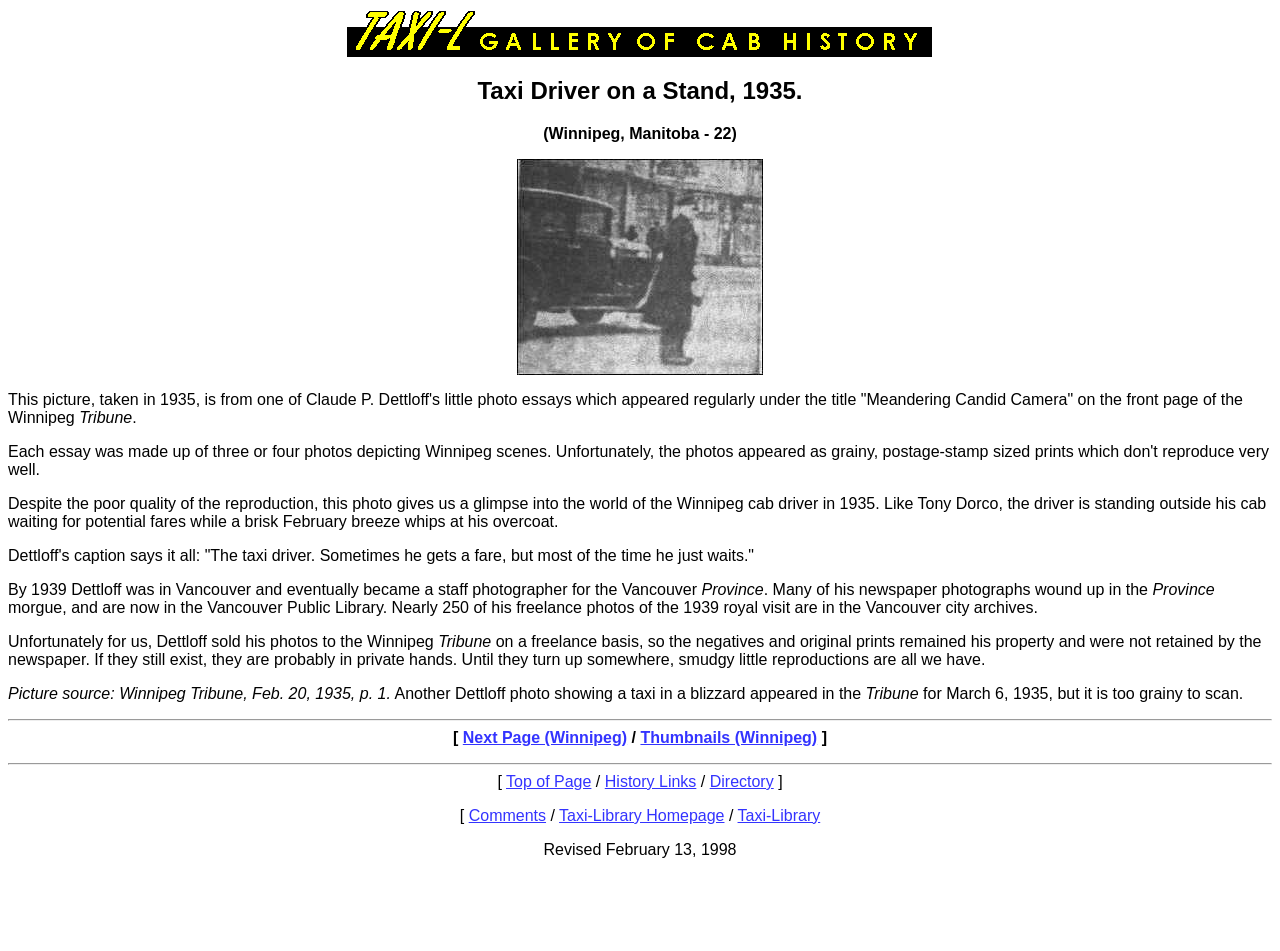Identify the bounding box coordinates of the area you need to click to perform the following instruction: "Go to top of page".

[0.395, 0.813, 0.462, 0.831]